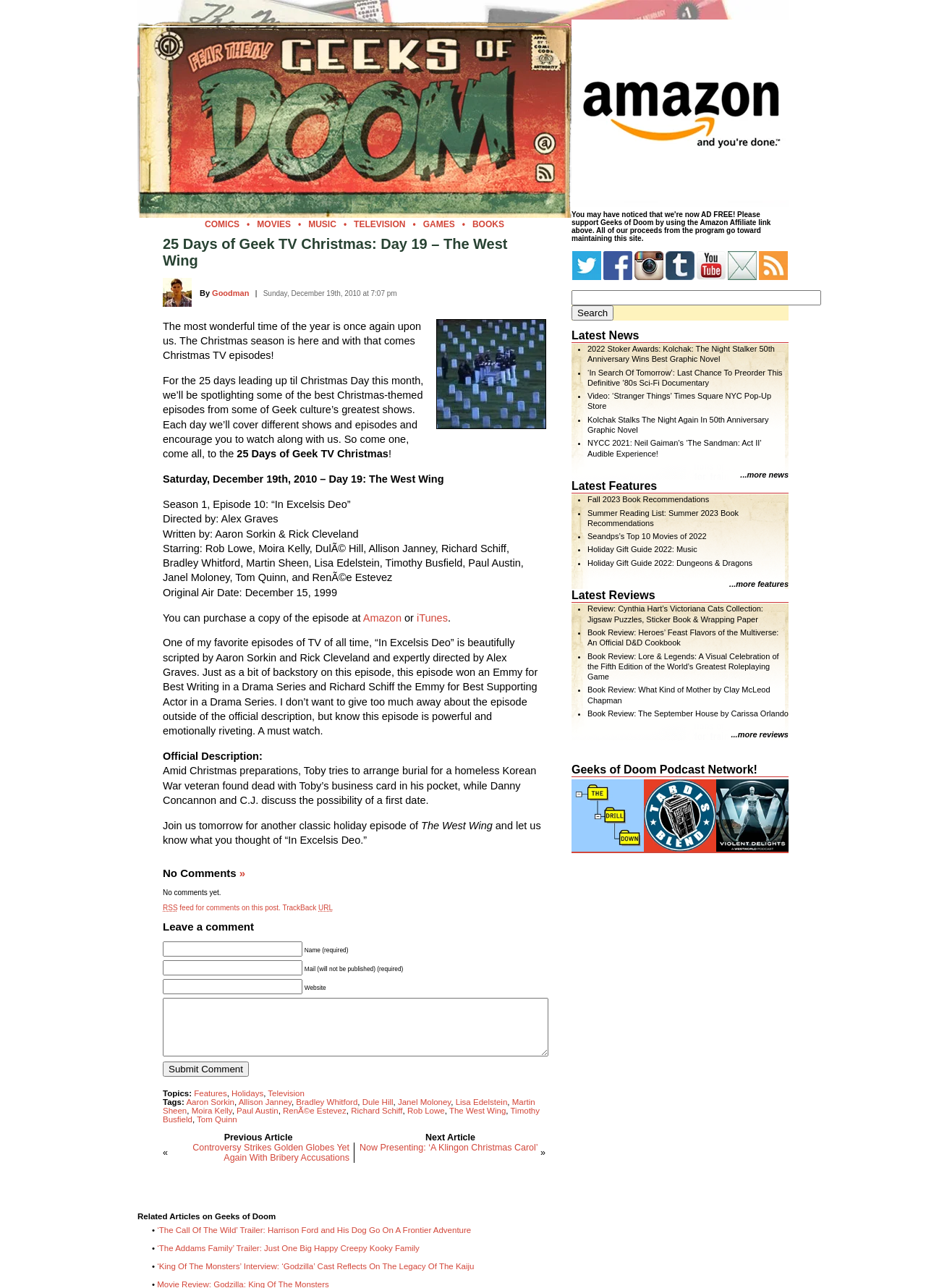Locate the bounding box coordinates of the clickable region necessary to complete the following instruction: "View the '25 Days of Geek TV Christmas' post". Provide the coordinates in the format of four float numbers between 0 and 1, i.e., [left, top, right, bottom].

[0.472, 0.248, 0.589, 0.332]